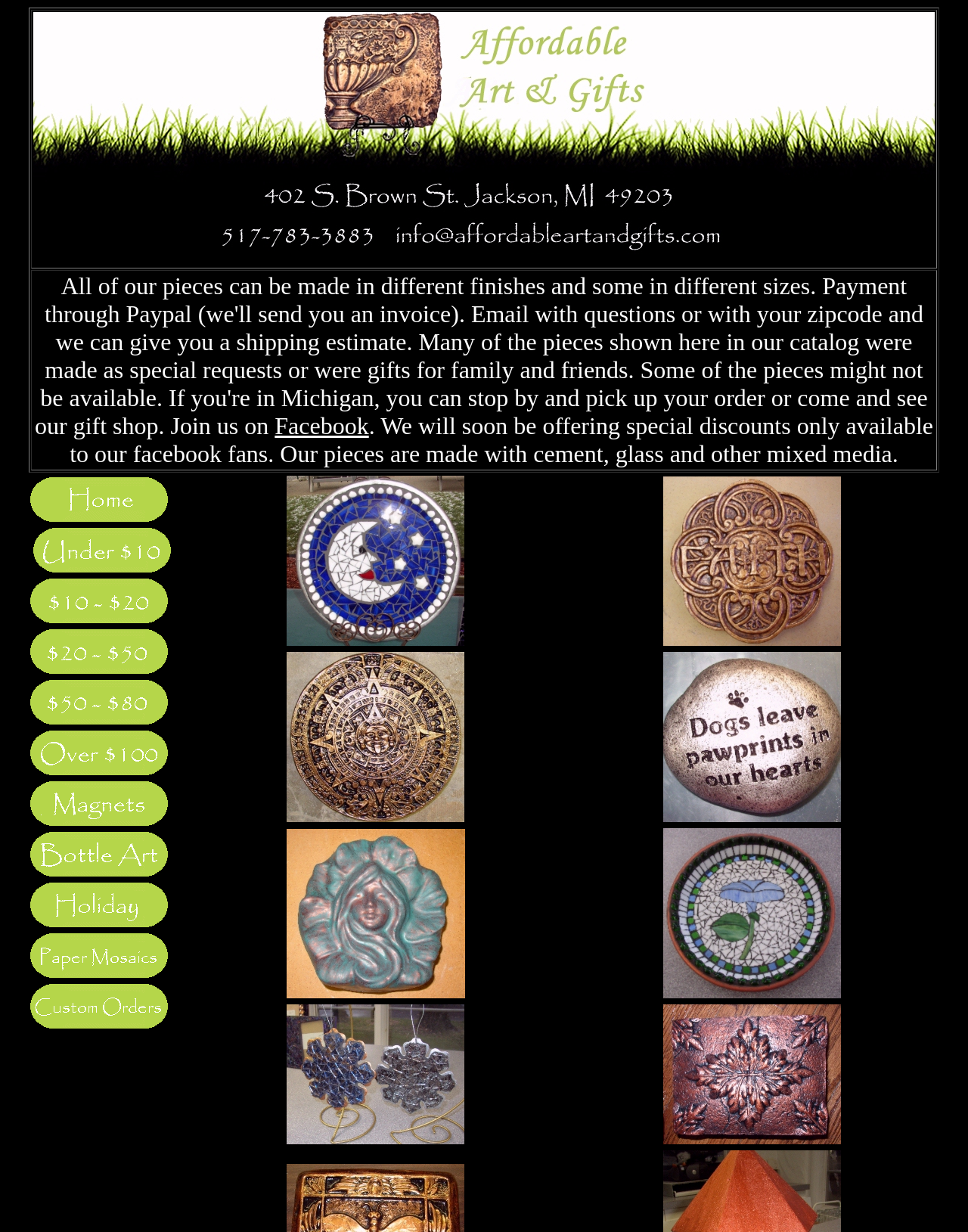What is the material used to make the pieces? Based on the image, give a response in one word or a short phrase.

Cement, glass, mixed media